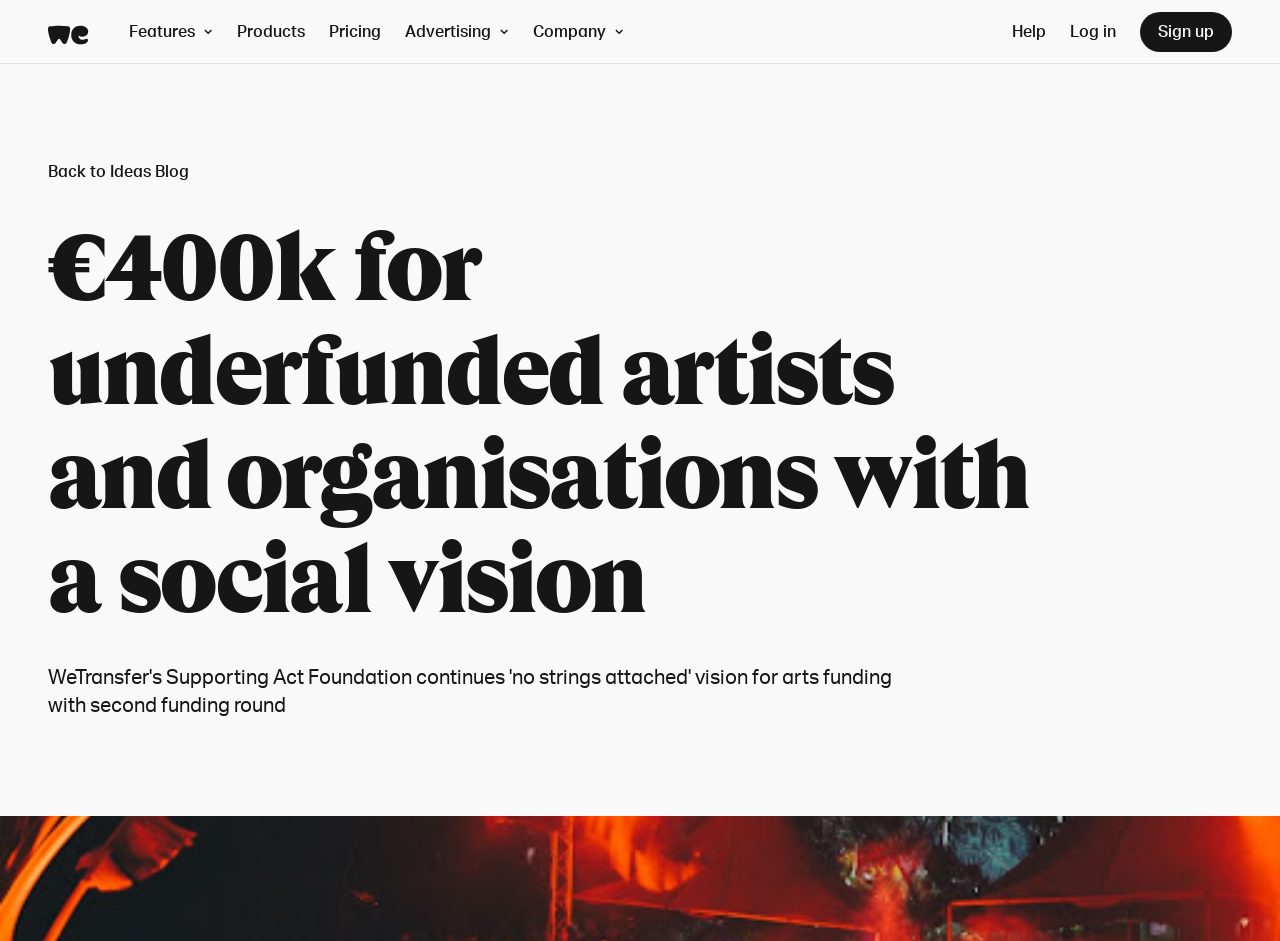Identify the bounding box coordinates necessary to click and complete the given instruction: "Sign up for an account".

[0.891, 0.013, 0.962, 0.055]